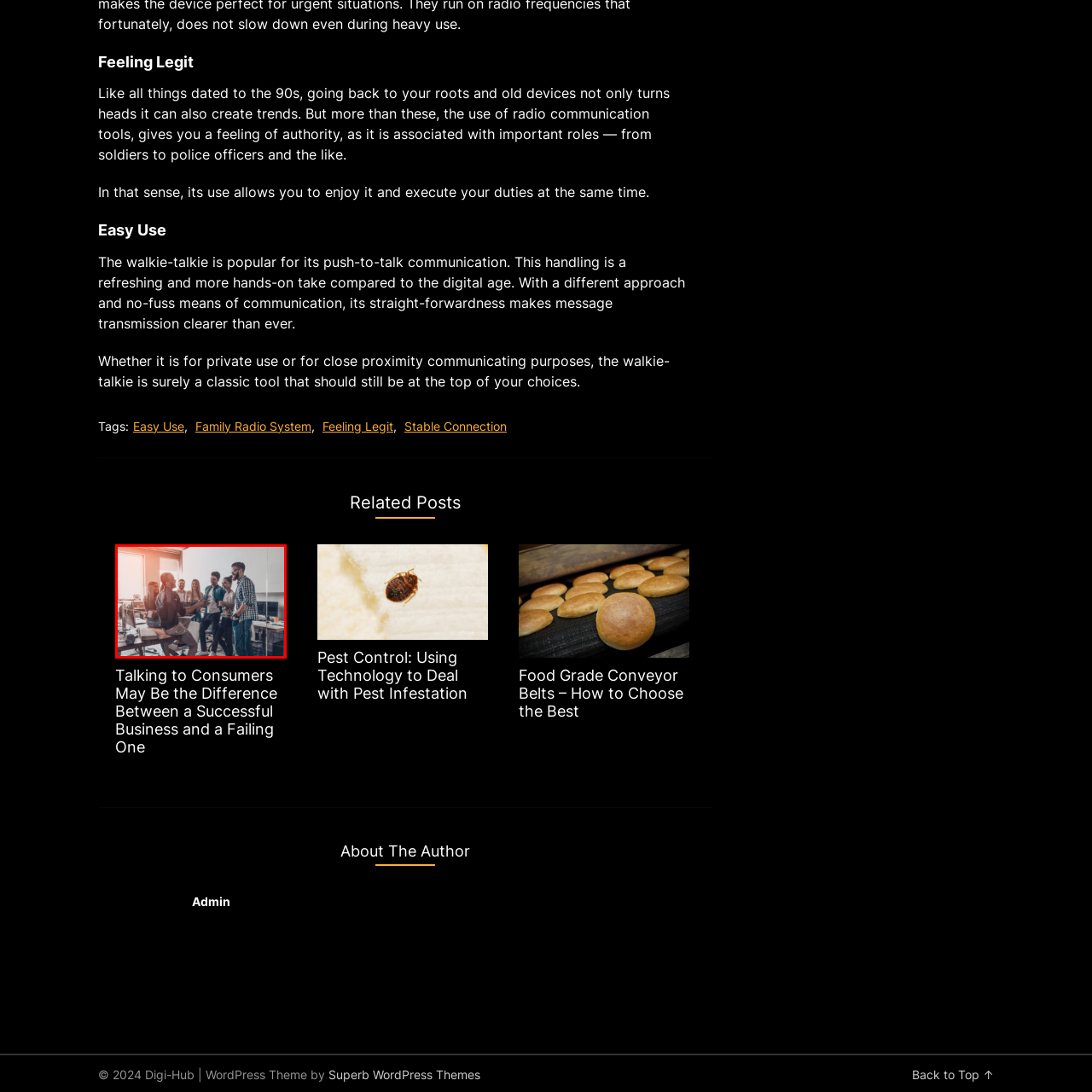Describe in detail the elements and actions shown in the image within the red-bordered area.

In a modern office environment, a group of seven young professionals engage in a lively discussion. The scene radiates positive energy as they gather around a seated colleague, who animatedly shares ideas, possibly discussing a project or brainstorming new concepts. The diverse group, dressed in casual attire, showcases a mix of styles, from flannel shirts to sleek t-shirts, reflecting a comfortable yet creative workplace atmosphere. Sunlight streams in through large windows, casting a warm glow over their interactions, and desk setups with computers and notebooks indicate a collaborative effort. This image captures the essence of teamwork and communication, highlighting how engaging in dialogue can foster innovation and strengthen relationships among colleagues.